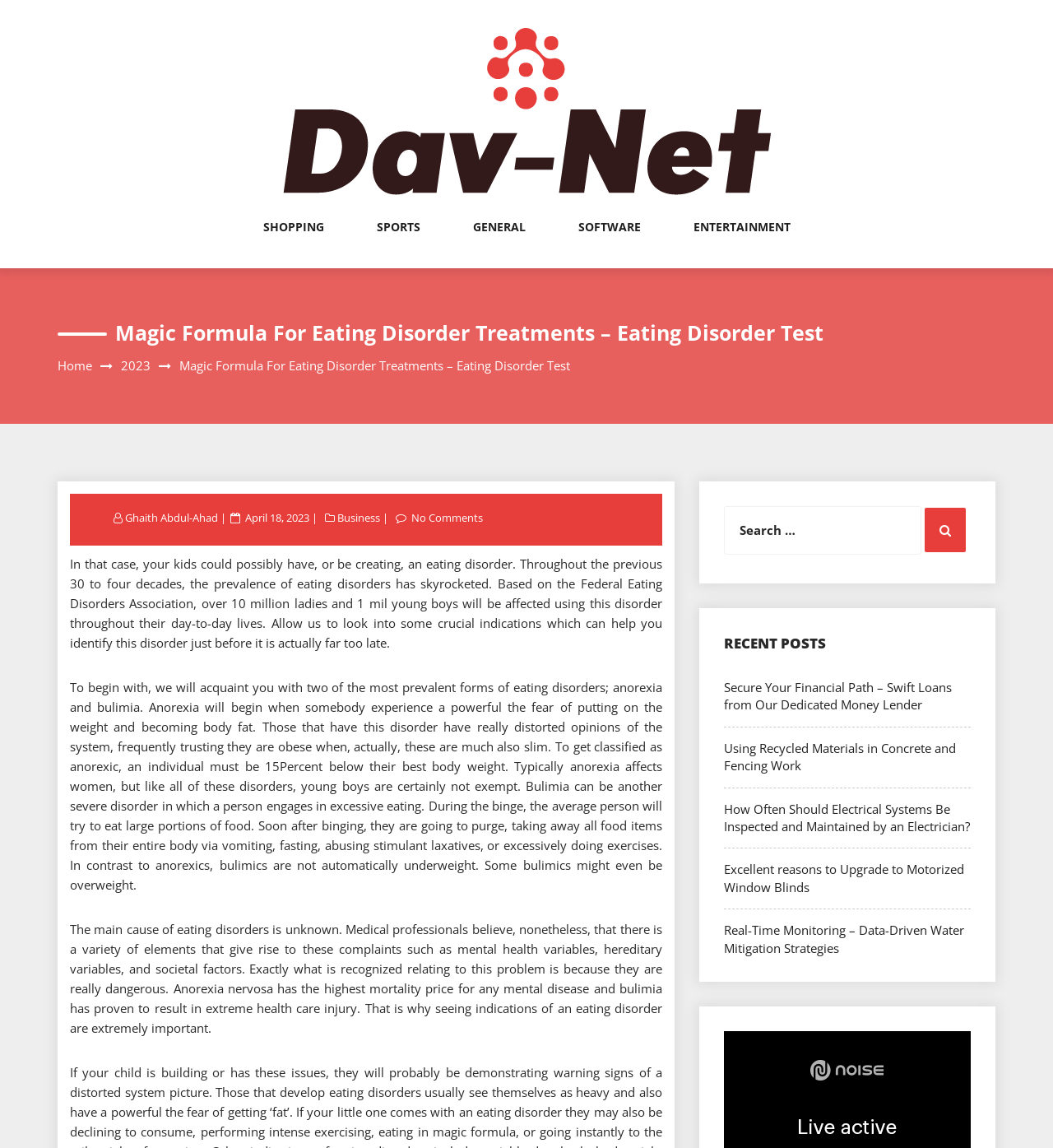How often should electrical systems be inspected and maintained according to one of the recent posts?
Based on the image, answer the question with a single word or brief phrase.

Not specified